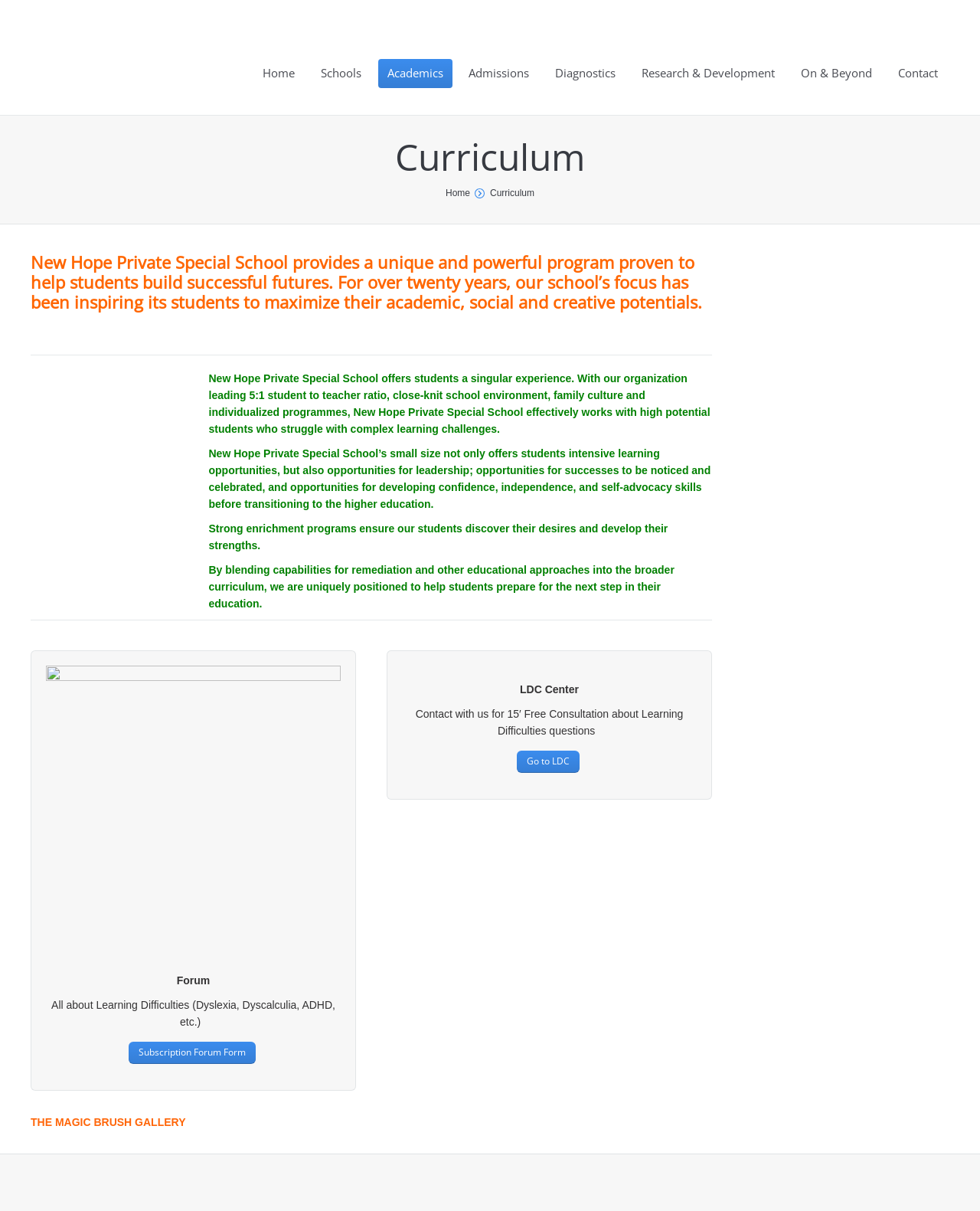Identify the bounding box for the element characterized by the following description: "Admissions".

[0.469, 0.048, 0.55, 0.072]